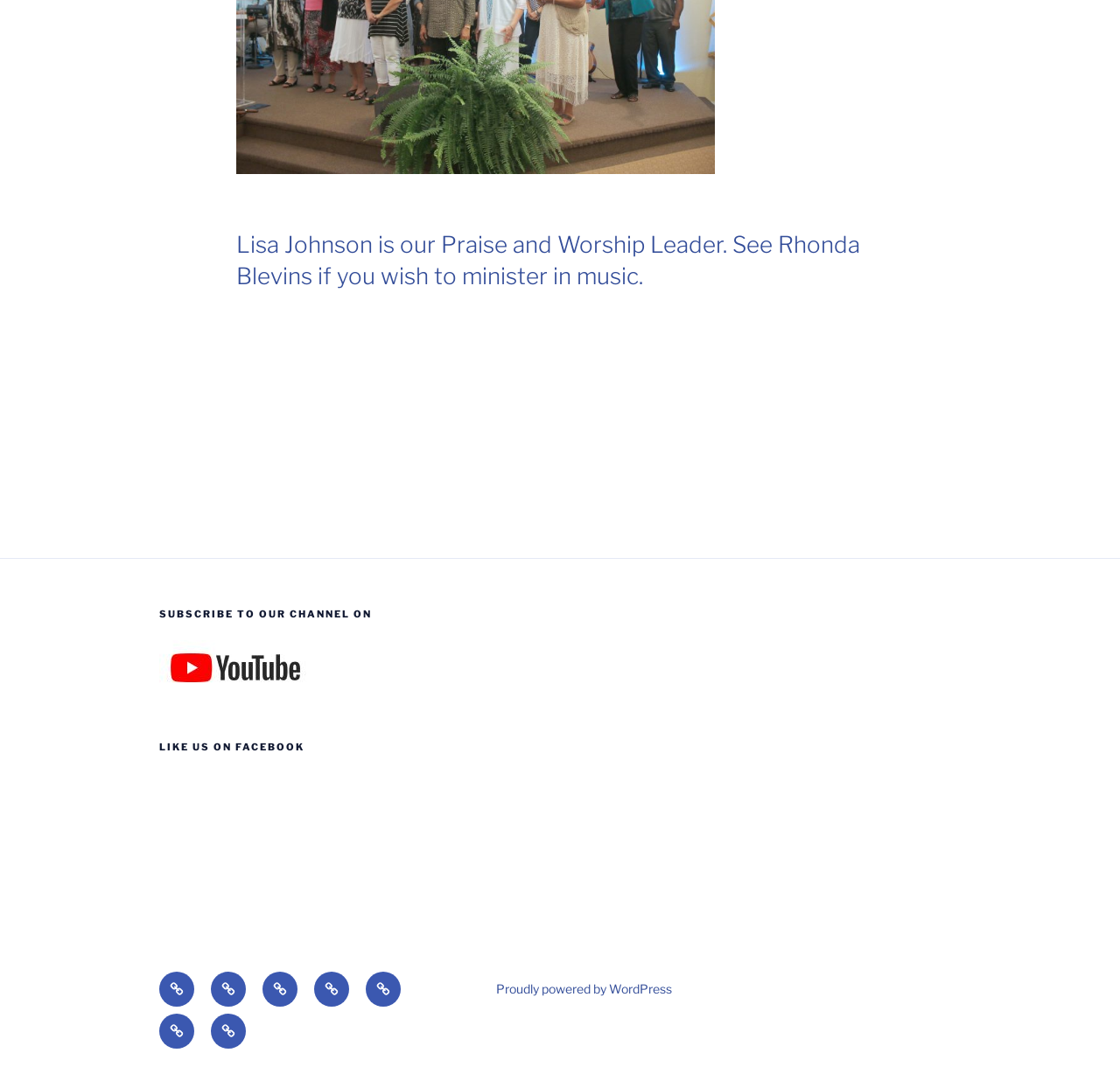Please locate the UI element described by "Events" and provide its bounding box coordinates.

[0.142, 0.943, 0.173, 0.976]